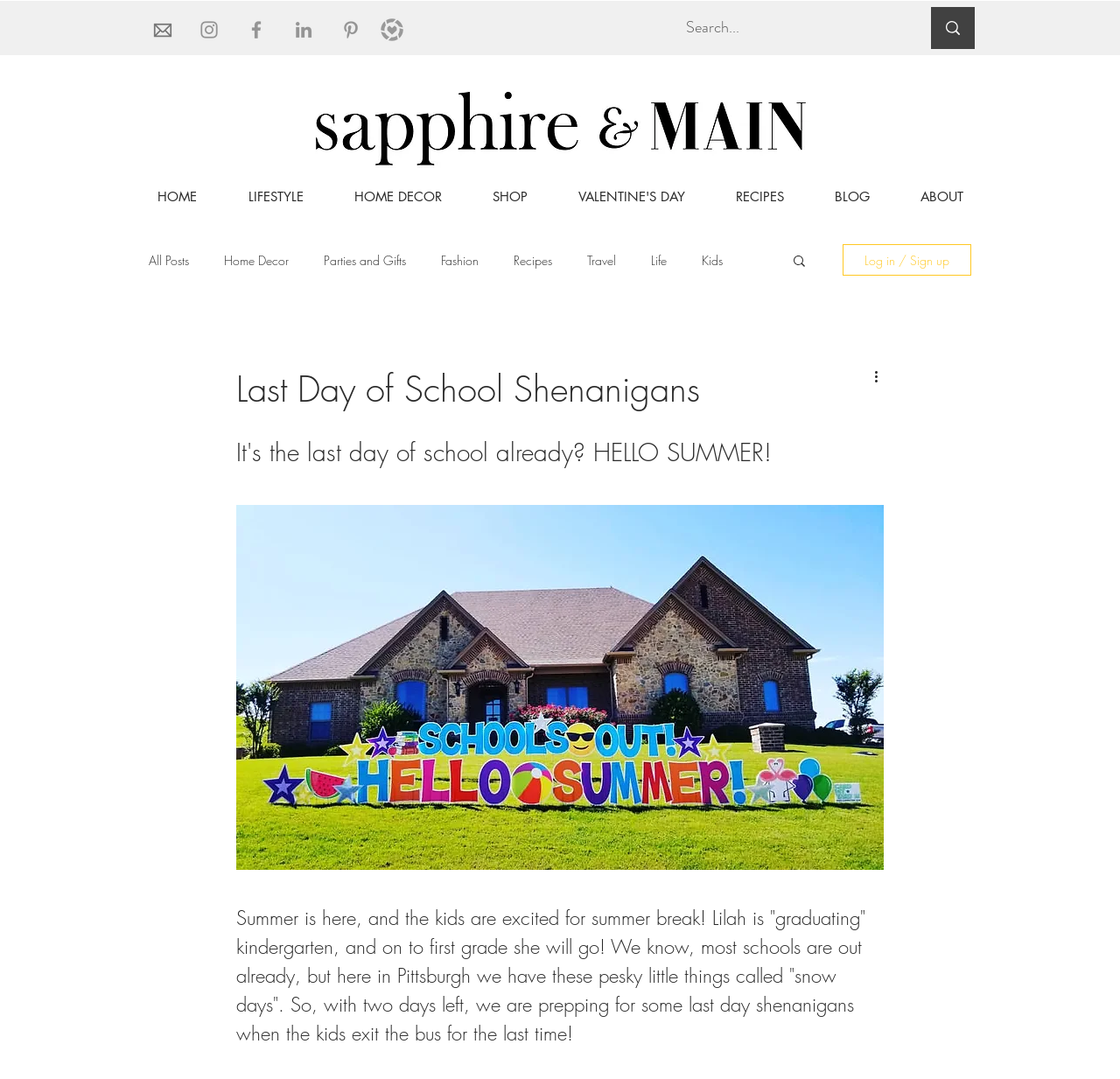Please determine the bounding box coordinates of the element's region to click in order to carry out the following instruction: "Log in or sign up". The coordinates should be four float numbers between 0 and 1, i.e., [left, top, right, bottom].

[0.752, 0.226, 0.867, 0.255]